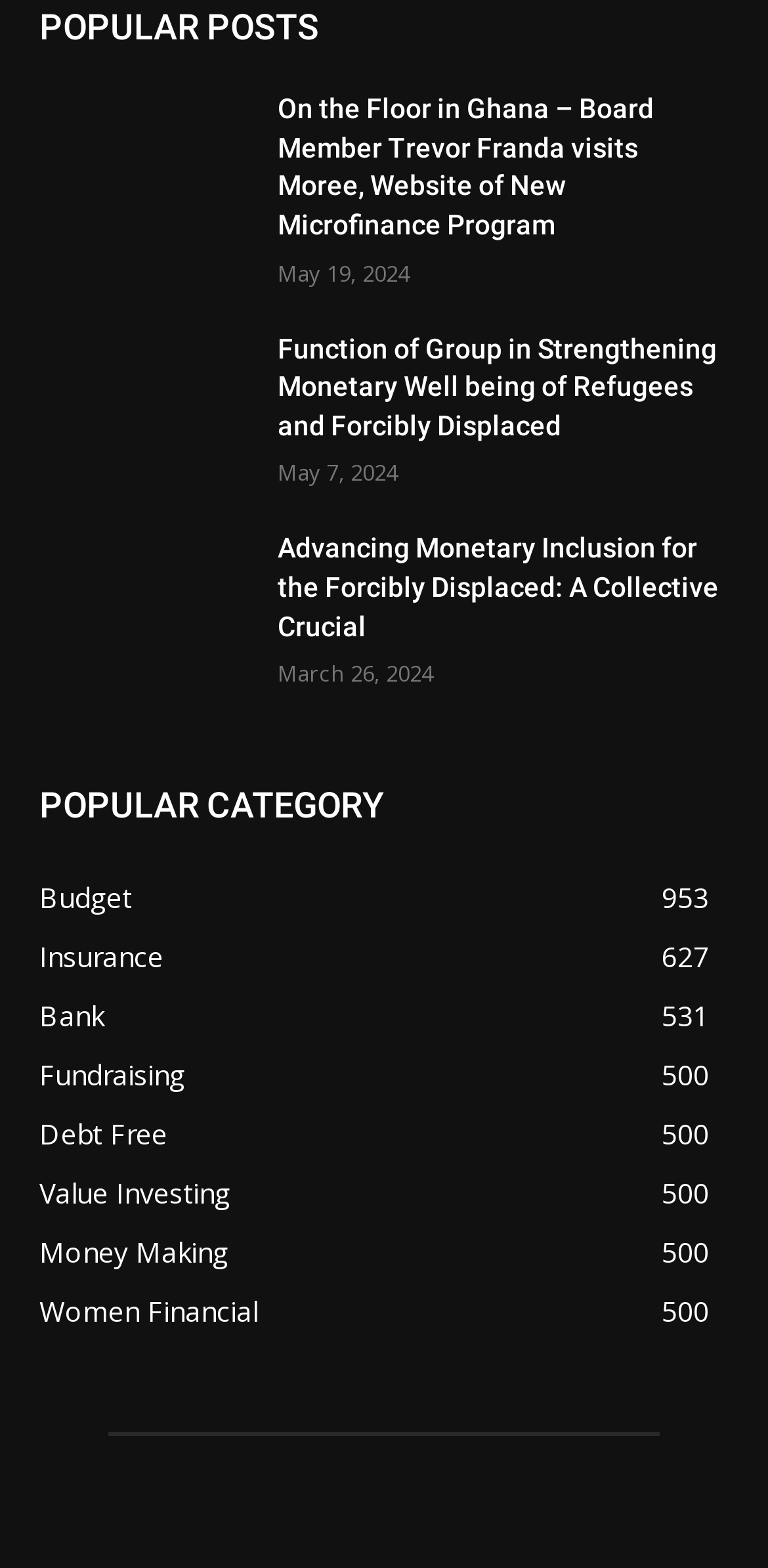Please determine the bounding box coordinates of the clickable area required to carry out the following instruction: "Explore Advancing Monetary Inclusion for the Forcibly Displaced: A Collective Crucial". The coordinates must be four float numbers between 0 and 1, represented as [left, top, right, bottom].

[0.362, 0.338, 0.949, 0.412]